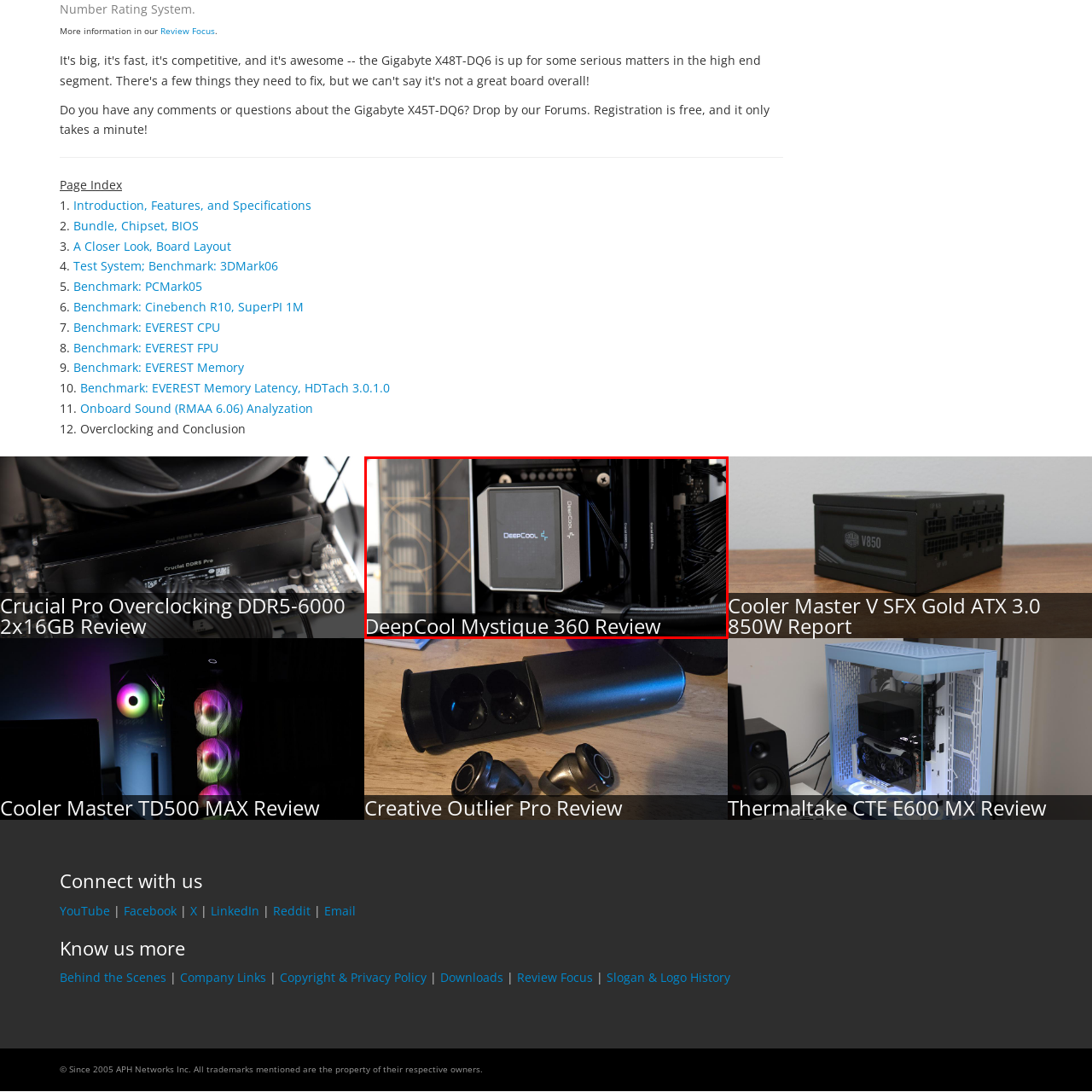Generate a detailed description of the content found inside the red-outlined section of the image.

The image showcases the DeepCool Mystique 360 cooling system, prominently displayed within a high-performance computer build. The sleek and modern design of the cooler features a distinct black and silver color scheme that complements the overall aesthetics of the setup. The DeepCool logo is visible on the cooler's block, highlighting its compatibility as a premium cooling solution. This image is part of the "DeepCool Mystique 360 Review," offering insights into its performance and features for enthusiasts interested in maximizing their system's cooling efficiency. The background hints at a well-organized interior of a computer case, showcasing the advanced technology housed within.